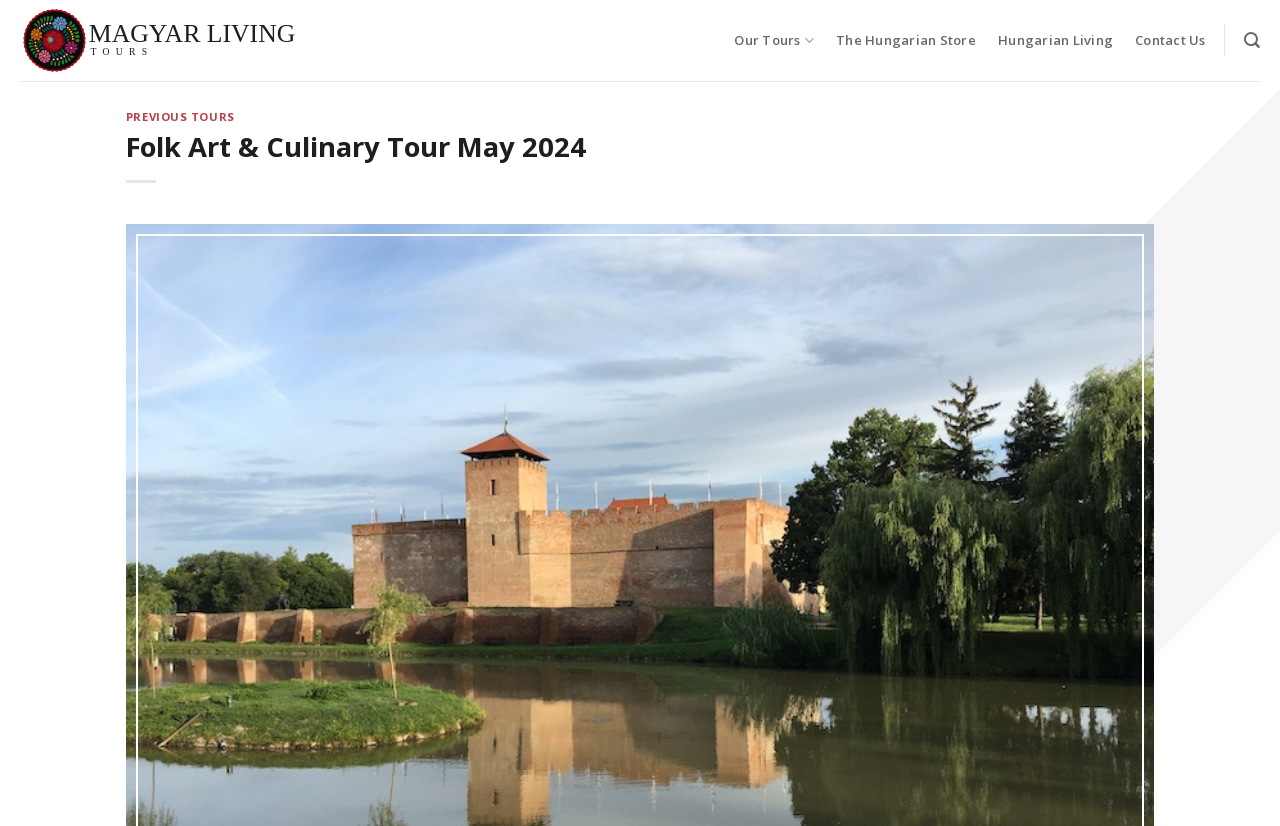What is the main heading of this webpage? Please extract and provide it.

Folk Art & Culinary Tour May 2024